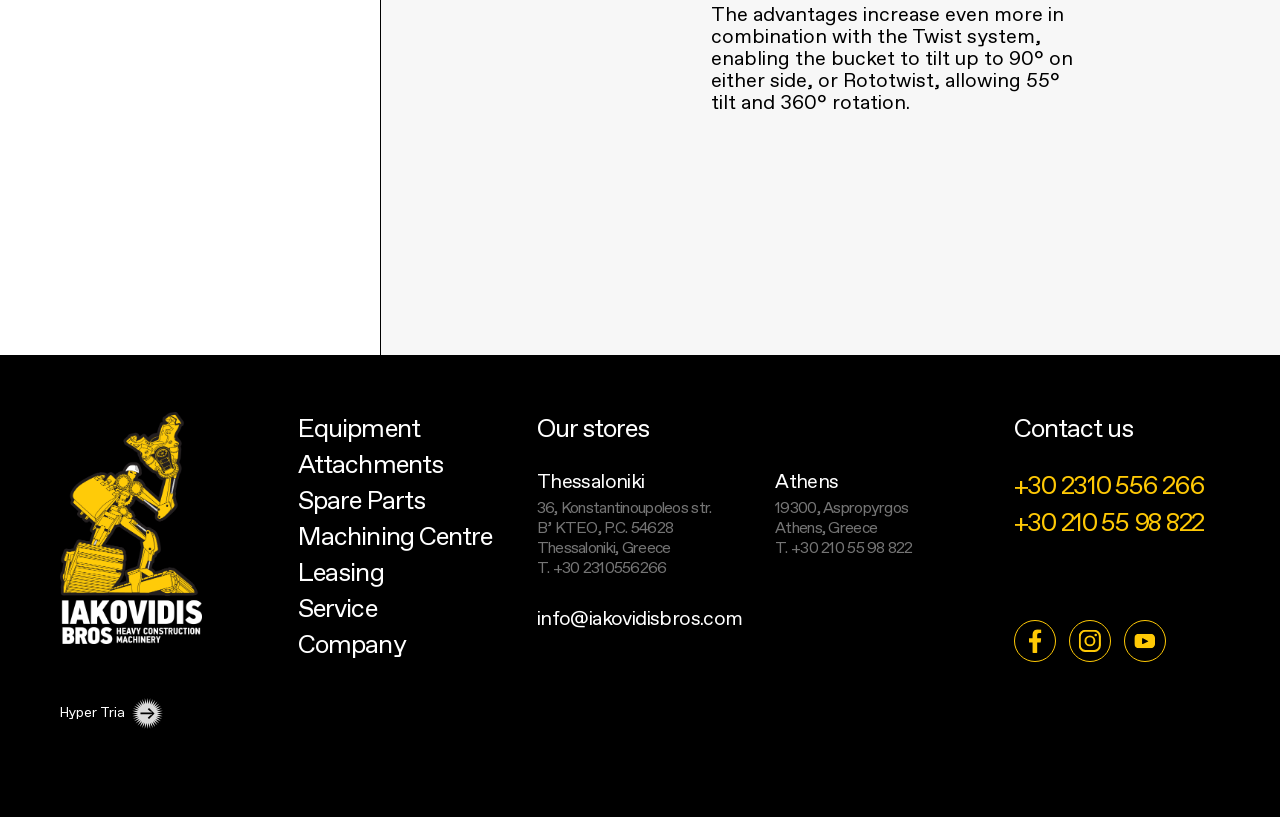Identify the bounding box of the UI element described as follows: "+30 210 55 98 822". Provide the coordinates as four float numbers in the range of 0 to 1 [left, top, right, bottom].

[0.792, 0.622, 0.941, 0.661]